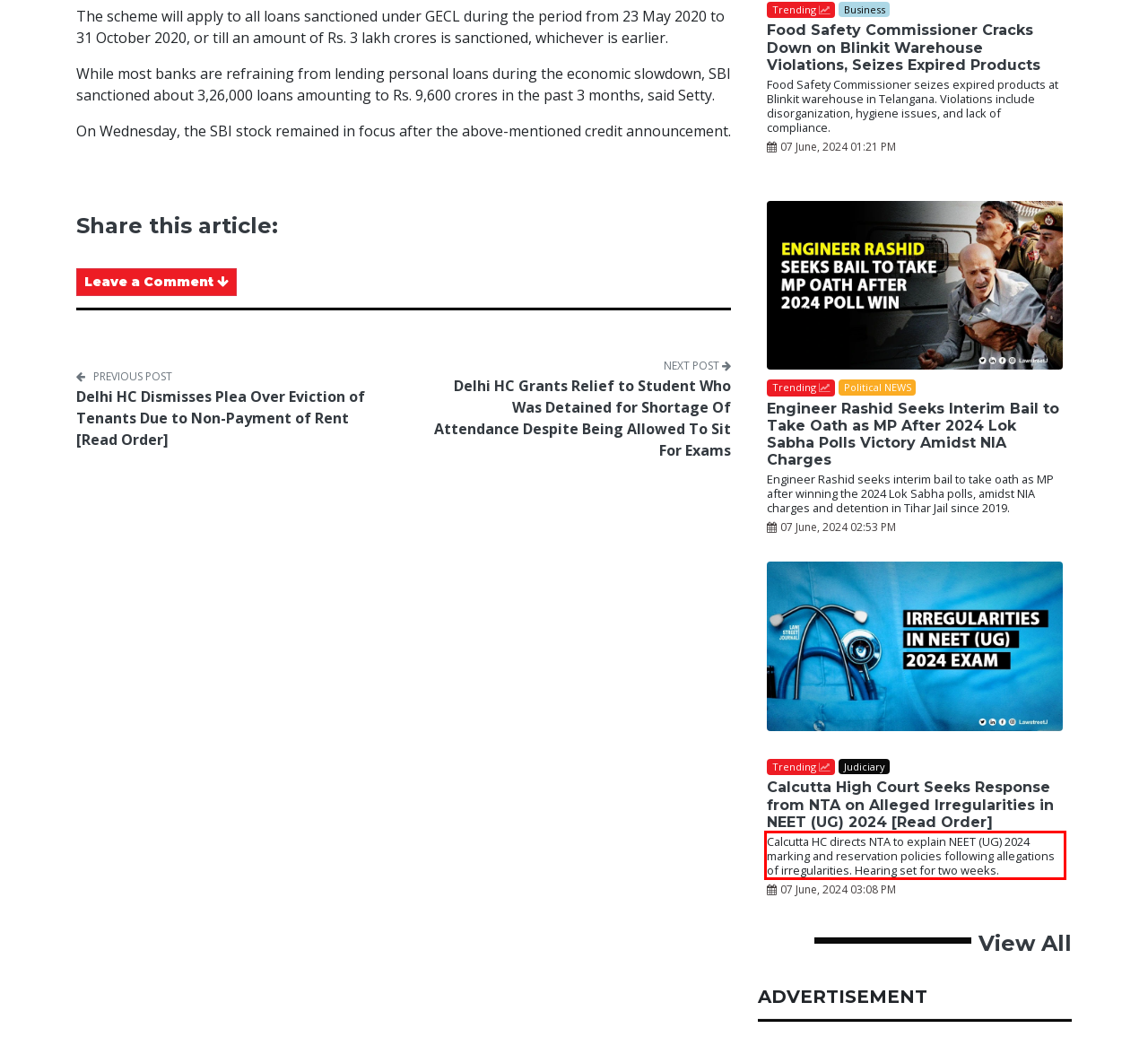With the provided screenshot of a webpage, locate the red bounding box and perform OCR to extract the text content inside it.

Calcutta HC directs NTA to explain NEET (UG) 2024 marking and reservation policies following allegations of irregularities. Hearing set for two weeks.